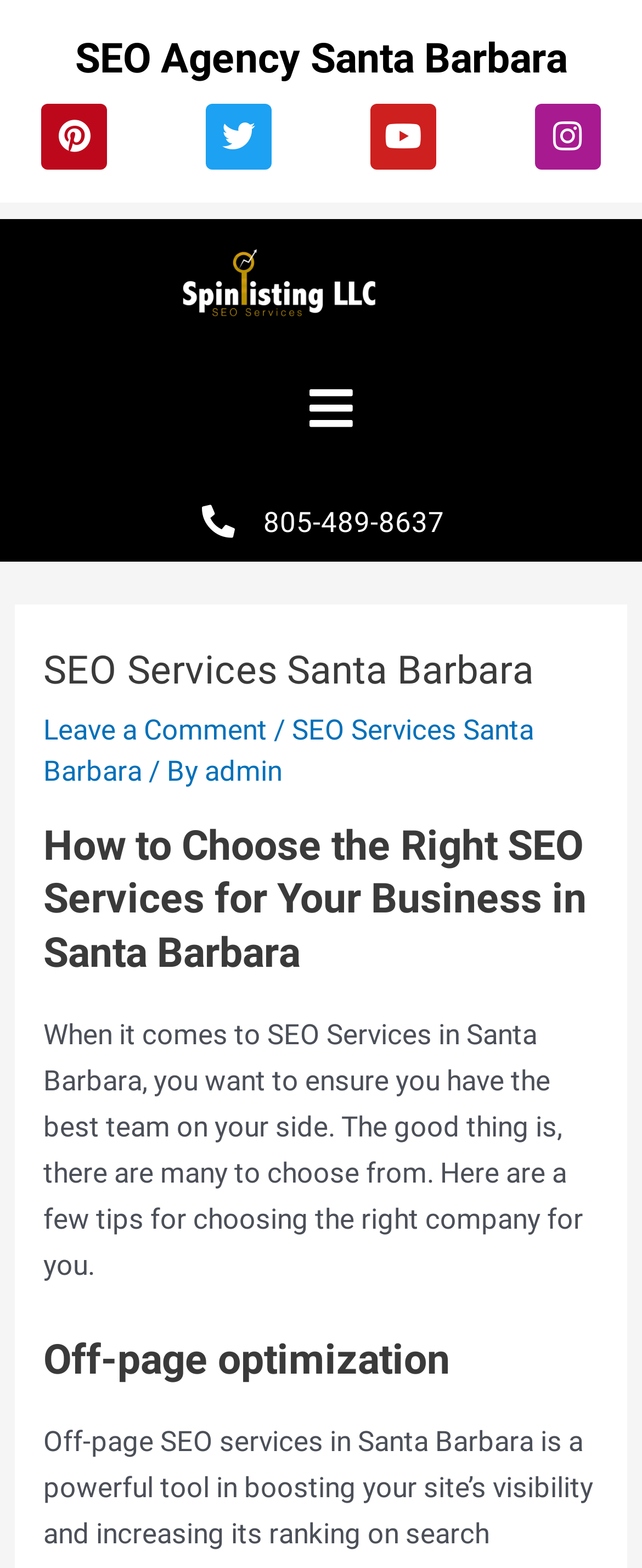Locate the bounding box coordinates of the clickable element to fulfill the following instruction: "Click the Pinterest link". Provide the coordinates as four float numbers between 0 and 1 in the format [left, top, right, bottom].

[0.064, 0.066, 0.167, 0.108]